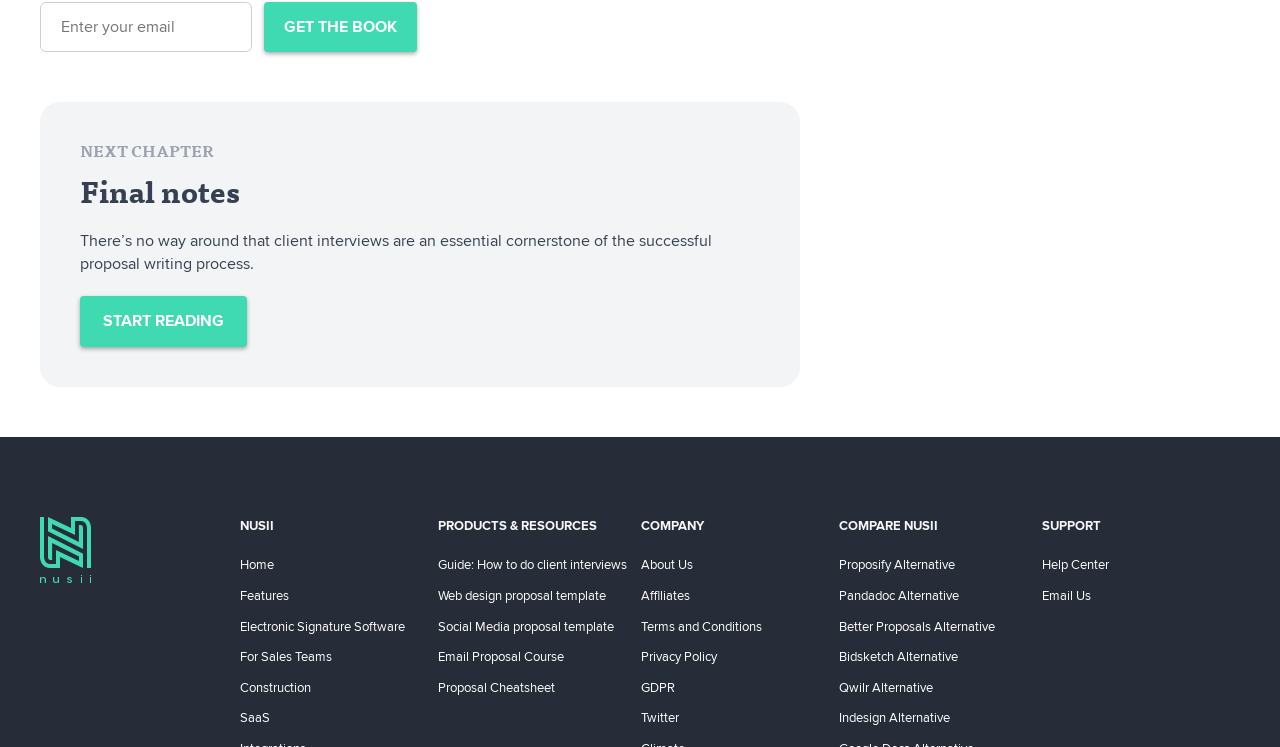Show the bounding box coordinates for the HTML element as described: "About Us".

None